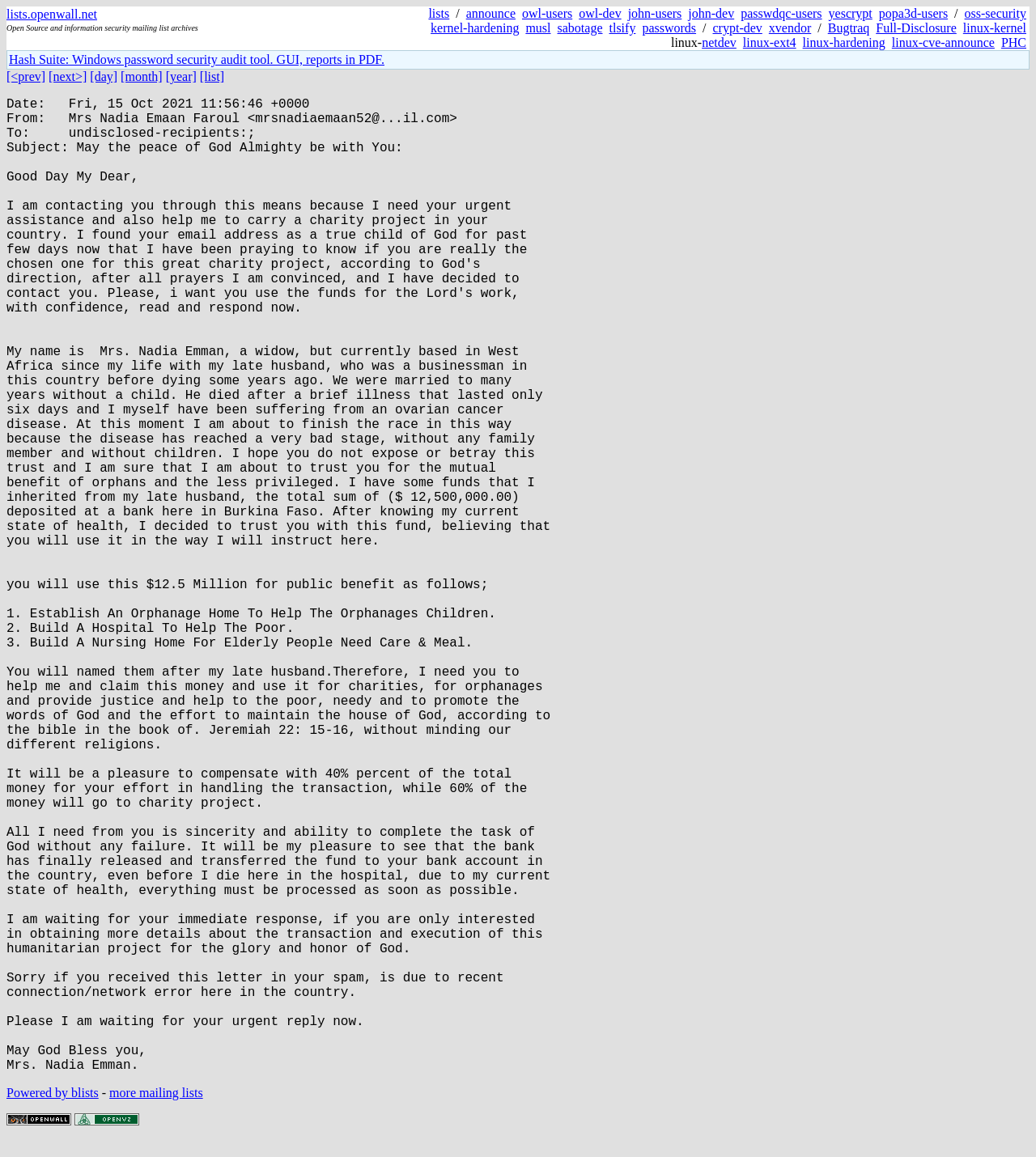Summarize the webpage comprehensively, mentioning all visible components.

This webpage appears to be a mailing list archive for various open-source and information security-related topics. At the top, there is a title "linux-kernel - May the peace of God Almighty be with You:" and a table with links to different mailing lists, including "lists.openwall.net", "announce", "owl-users", and many others. These links are arranged horizontally across the top of the page.

Below the title, there is a table with a description "Open Source and information security mailing list archives". This table has a single row with a blank cell on the left and a cell containing the description on the right.

Further down, there is another table with a single row containing a description of a Windows password security audit tool called "Hash Suite". This description is accompanied by a link to the tool.

On the bottom left of the page, there are navigation links to move through the mailing list archives, including "[<prev]", "[next>]", "[day]", "[month]", and "[year]". Next to these links, there is a link to "[list]".

At the very bottom of the page, there are links to "Powered by blists", "more mailing lists", "Powered by Openwall GNU/*/Linux", and "Powered by OpenVZ". The last two links are accompanied by small images.